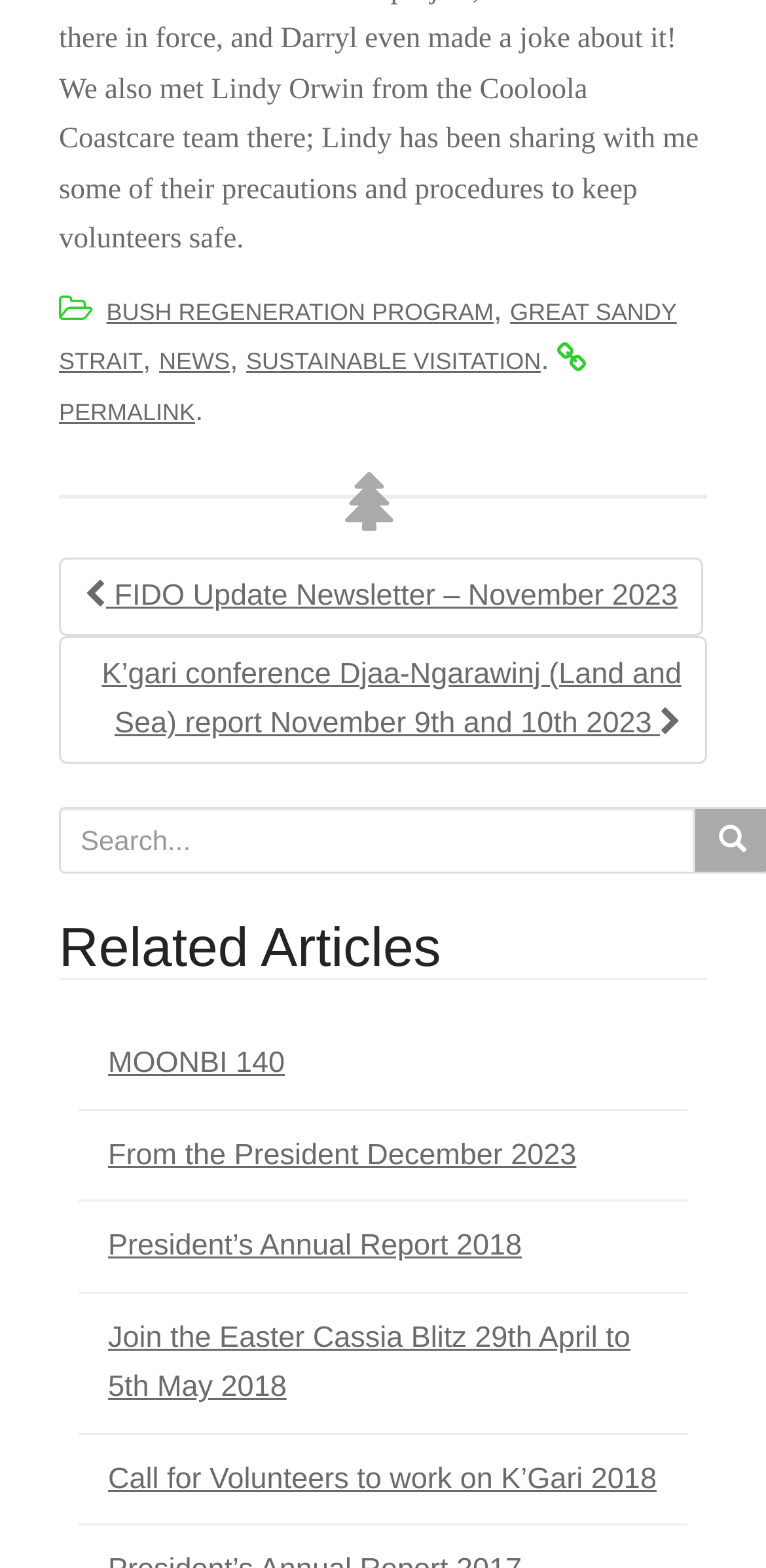Please determine the bounding box coordinates of the section I need to click to accomplish this instruction: "View the MOONBI 140 article".

[0.141, 0.668, 0.372, 0.689]